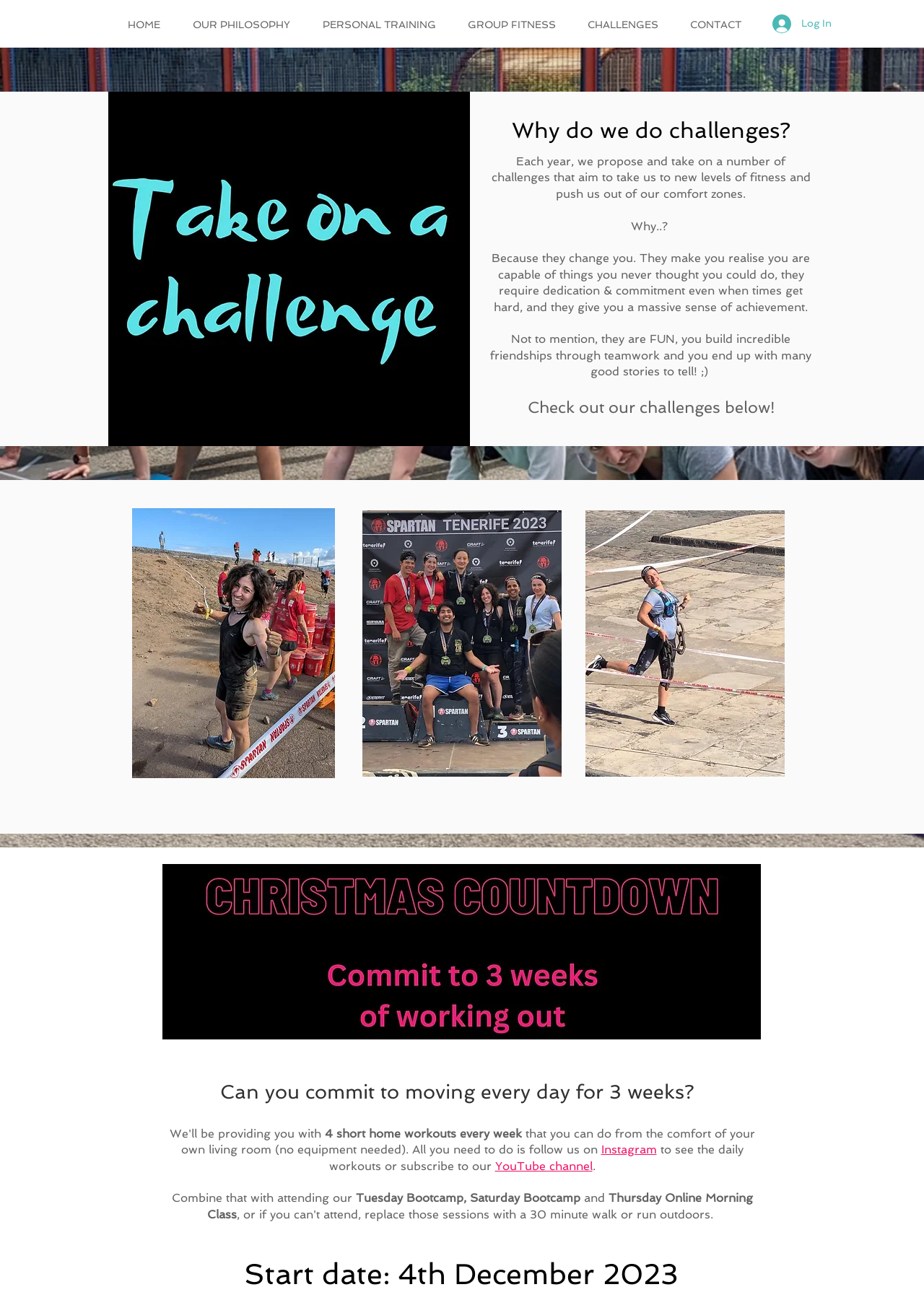Determine the bounding box coordinates of the section to be clicked to follow the instruction: "Subscribe to the YouTube channel". The coordinates should be given as four float numbers between 0 and 1, formatted as [left, top, right, bottom].

[0.536, 0.891, 0.641, 0.902]